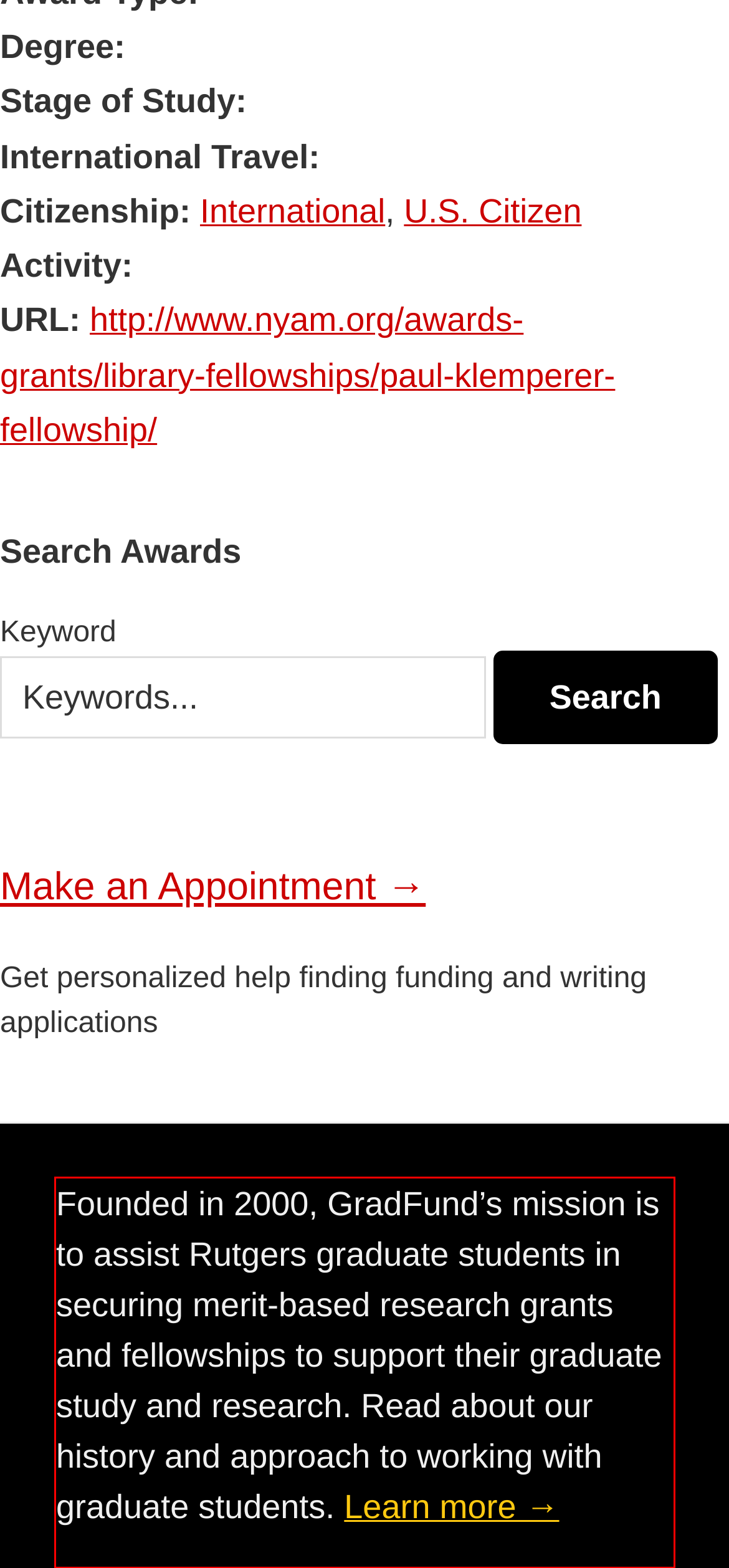You have a screenshot of a webpage with a UI element highlighted by a red bounding box. Use OCR to obtain the text within this highlighted area.

Founded in 2000, GradFund’s mission is to assist Rutgers graduate students in securing merit-based research grants and fellowships to support their graduate study and research. Read about our history and approach to working with graduate students. Learn more →